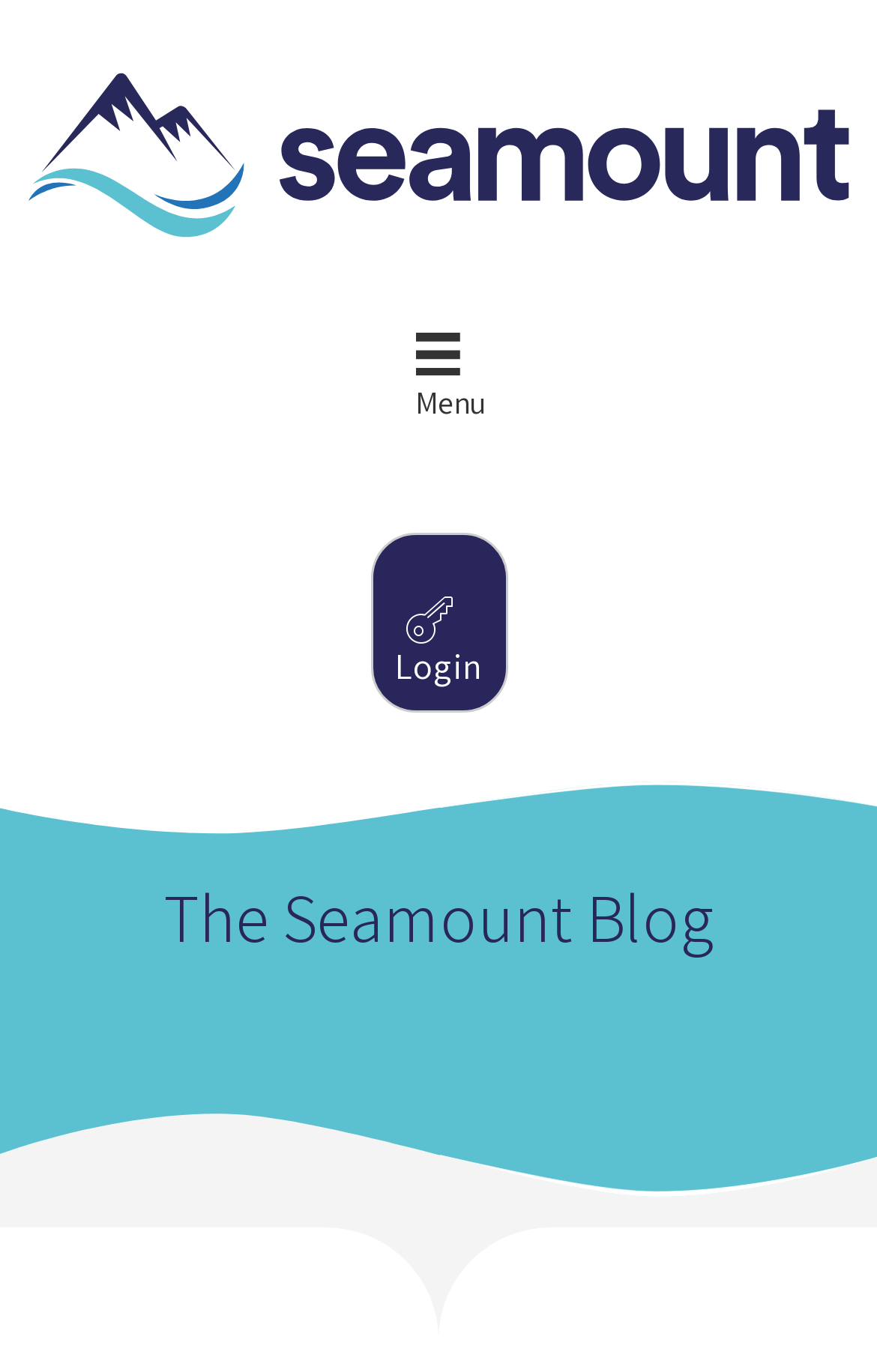Illustrate the webpage thoroughly, mentioning all important details.

The webpage is about explaining the difference between bookkeeping and accountancy, and it appears to be a blog post from Seamount. At the top, there is a heading with the title "Seamount" accompanied by a link and an image, taking up most of the width. Below this, there is a menu toggle button with an image, positioned on the right side. Next to it, there is a "Login" link.

Further down, there are two large images that span the full width of the page, one above the other. The first image is positioned about one-quarter of the way down the page, and the second image is positioned about three-quarters of the way down the page.

On the right side, there is a heading that reads "The Seamount Blog", positioned about two-thirds of the way down the page. Below this heading, there are a few empty spaces, indicated by non-breaking space characters.

The main content of the webpage, which explains the difference between bookkeeping and accountancy, is not explicitly mentioned in the accessibility tree, but it is likely to be present below the "The Seamount Blog" heading, given the meta description.